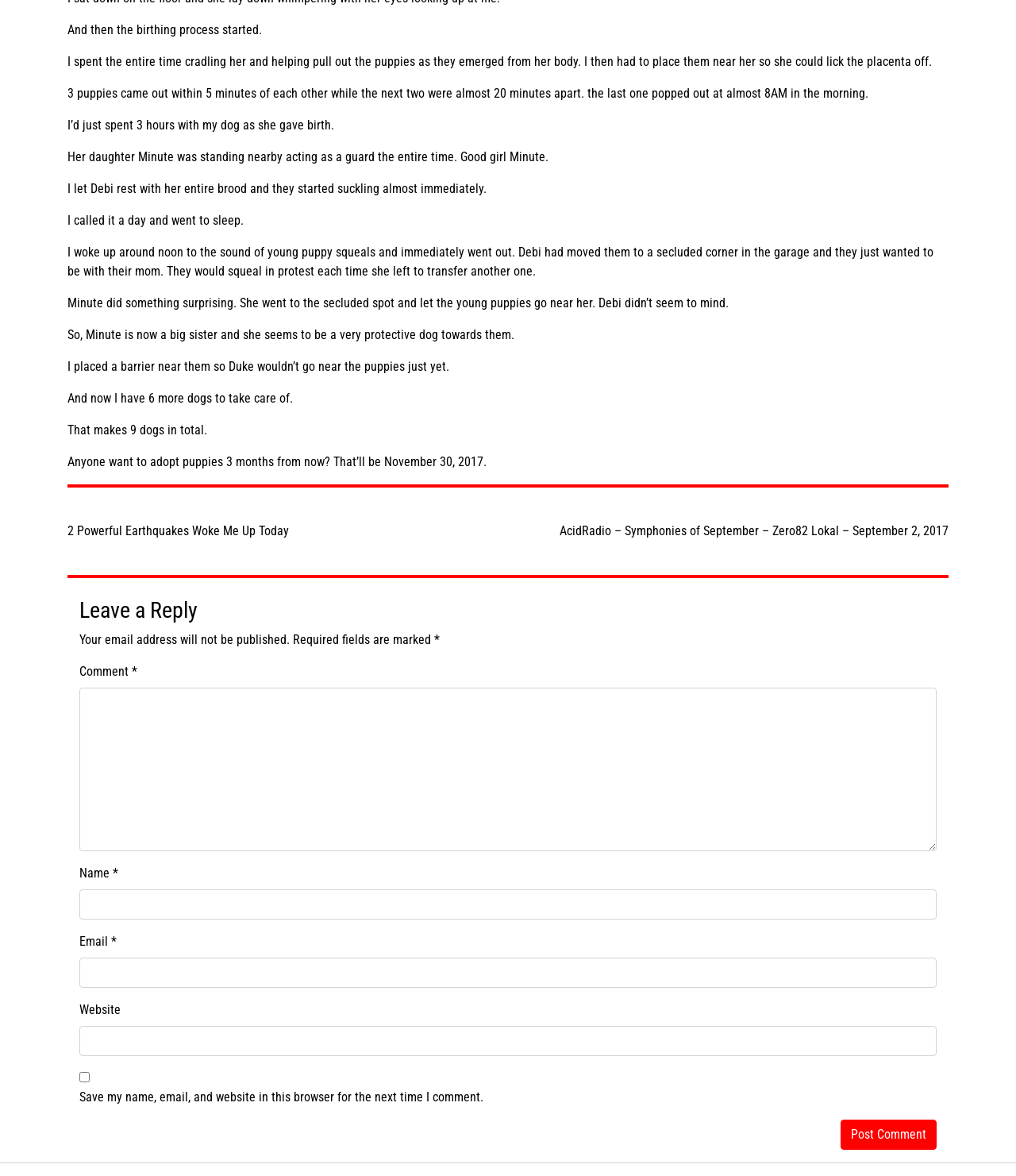Refer to the element description parent_node: Name * name="author" and identify the corresponding bounding box in the screenshot. Format the coordinates as (top-left x, top-left y, bottom-right x, bottom-right y) with values in the range of 0 to 1.

[0.078, 0.756, 0.922, 0.782]